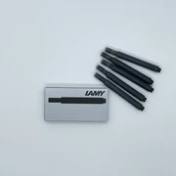Give a succinct answer to this question in a single word or phrase: 
What is the material of the packaging?

Silver